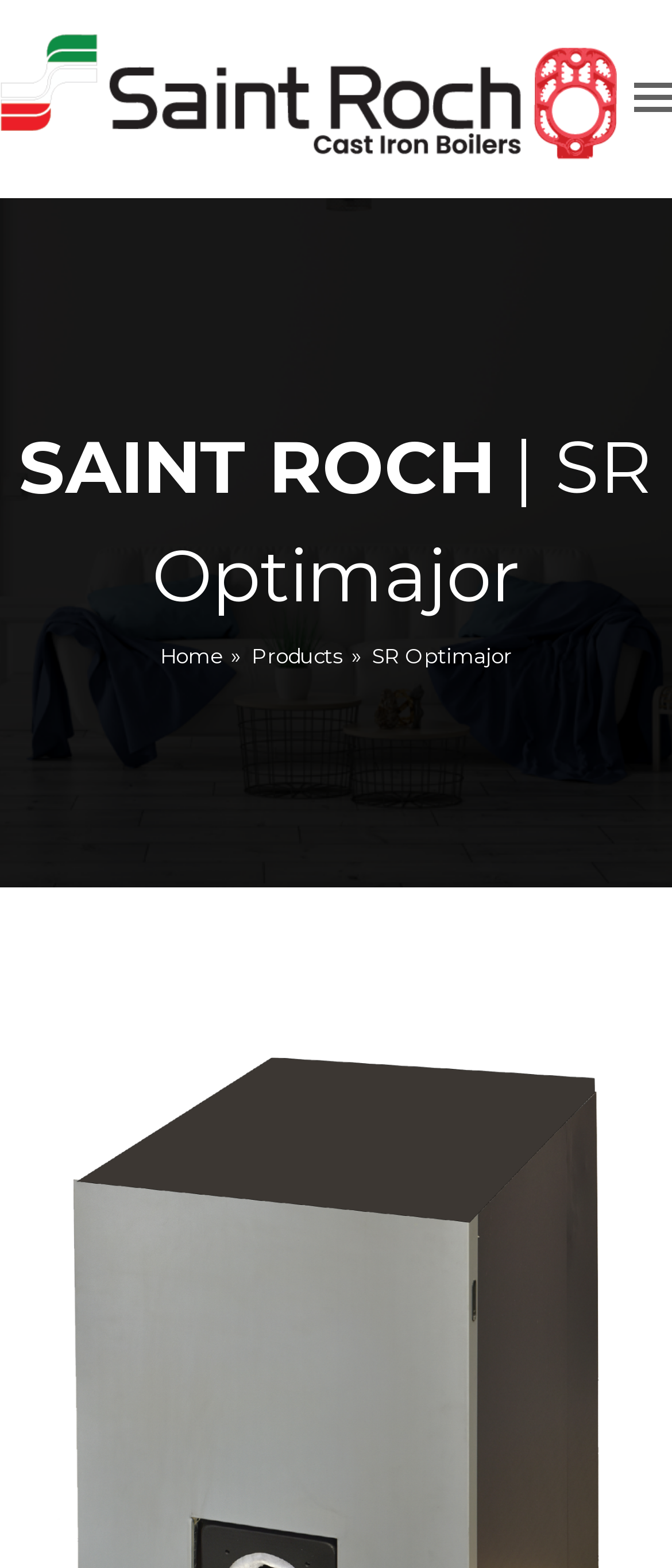Provide your answer in a single word or phrase: 
What is the purpose of the button on the top-right corner?

Toggle mobile menu